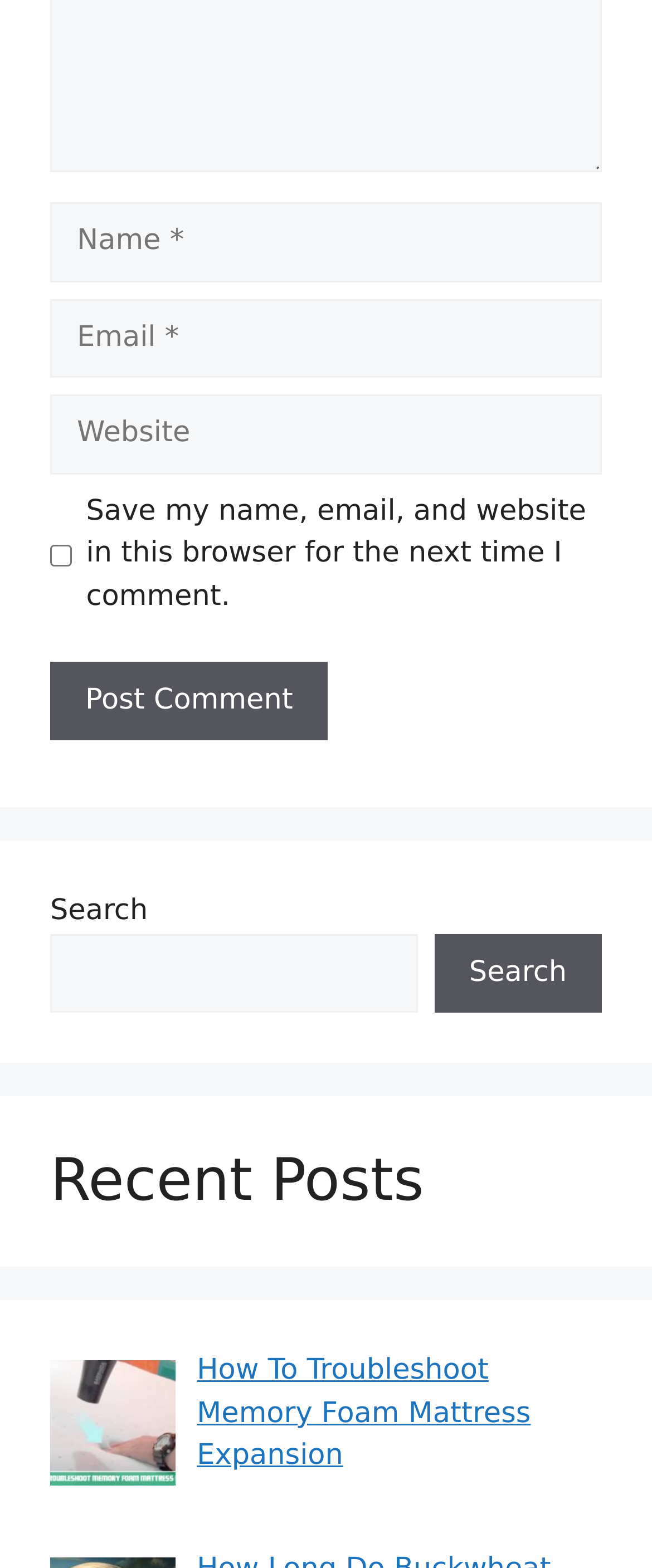Could you indicate the bounding box coordinates of the region to click in order to complete this instruction: "Enter your name".

[0.077, 0.129, 0.923, 0.18]